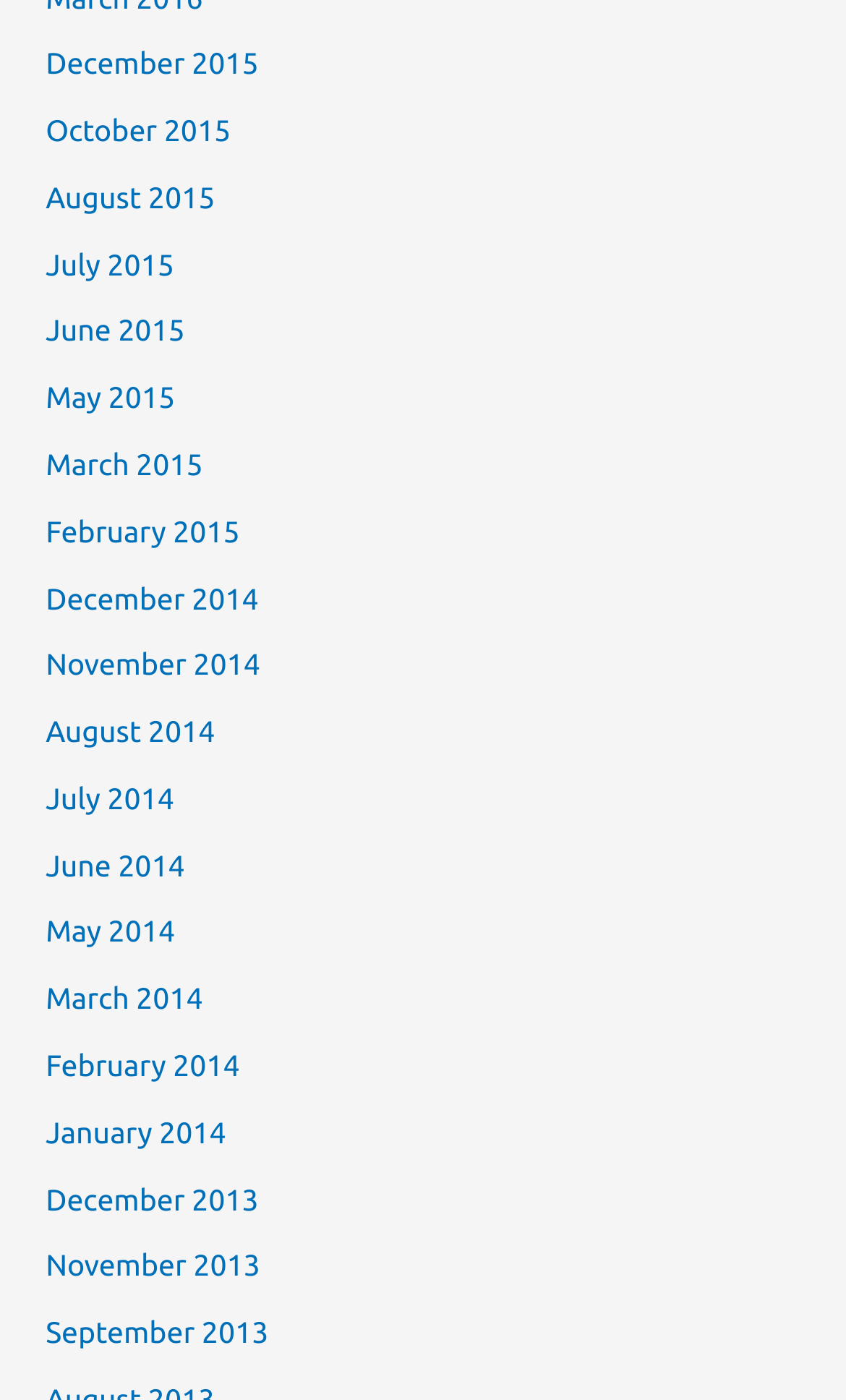Please indicate the bounding box coordinates for the clickable area to complete the following task: "Log in to Pure". The coordinates should be specified as four float numbers between 0 and 1, i.e., [left, top, right, bottom].

None